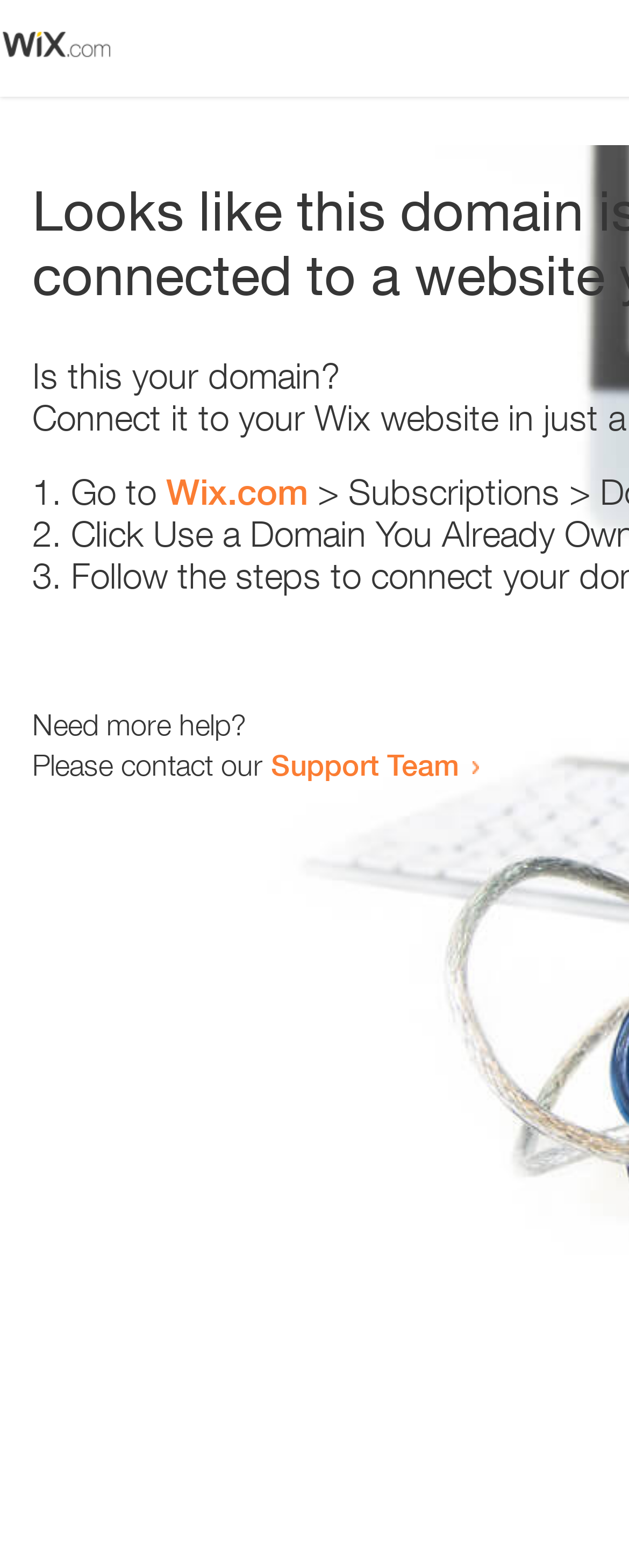Is the webpage related to domain management?
Kindly offer a detailed explanation using the data available in the image.

The webpage is related to domain management, as it asks 'Is this your domain?' and provides steps to resolve an issue related to the domain, suggesting that the webpage is involved in managing or verifying domain ownership.